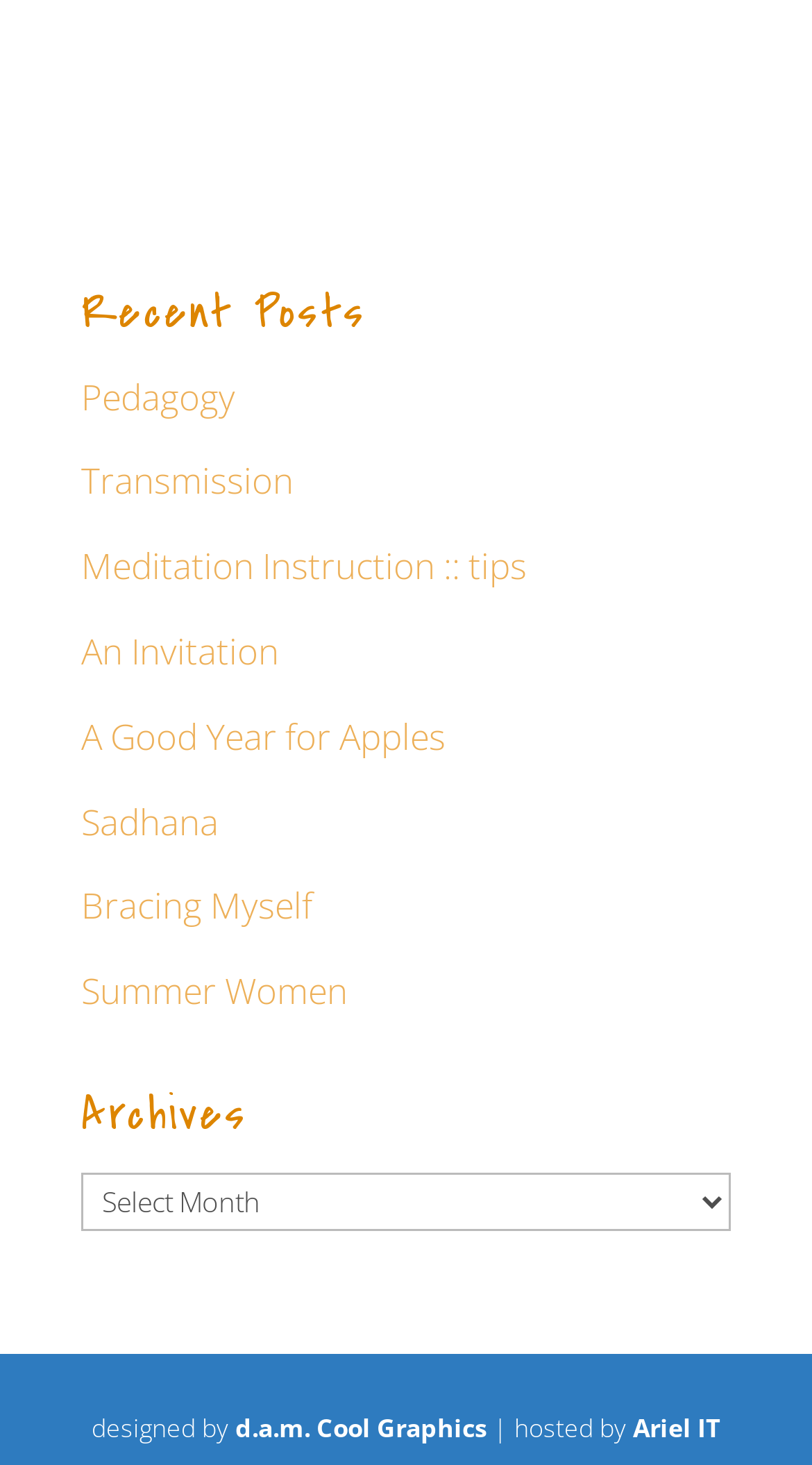Pinpoint the bounding box coordinates of the area that should be clicked to complete the following instruction: "read Meditation Instruction". The coordinates must be given as four float numbers between 0 and 1, i.e., [left, top, right, bottom].

[0.1, 0.37, 0.649, 0.403]